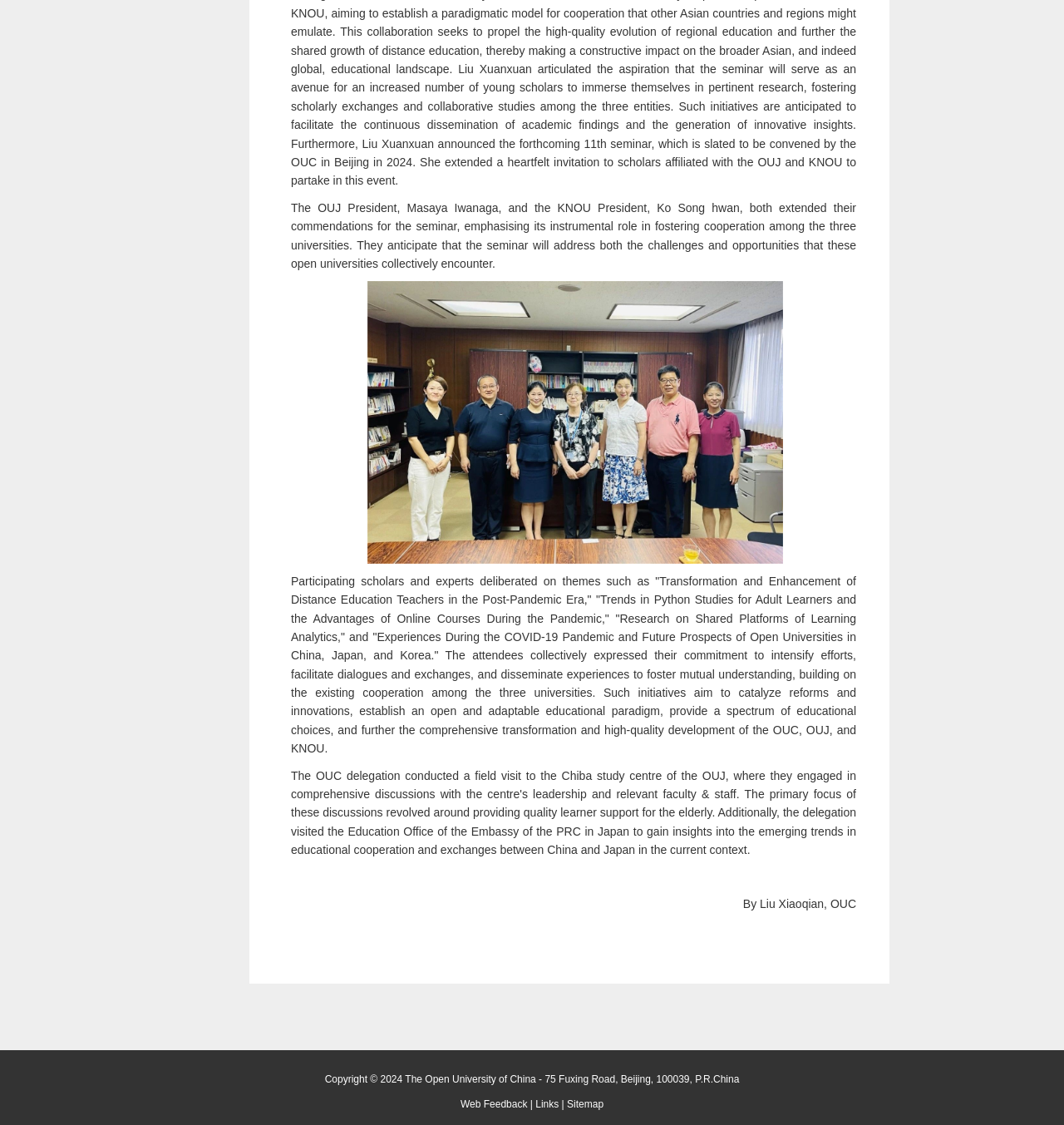What are the three universities mentioned in the article?
Please provide a comprehensive answer based on the information in the image.

The three universities mentioned in the article are the Open University of China (OUC), the Open University of Japan (OUJ), and the Korea National Open University (KNOU), which are mentioned throughout the text as participating in the seminar and cooperating with each other.